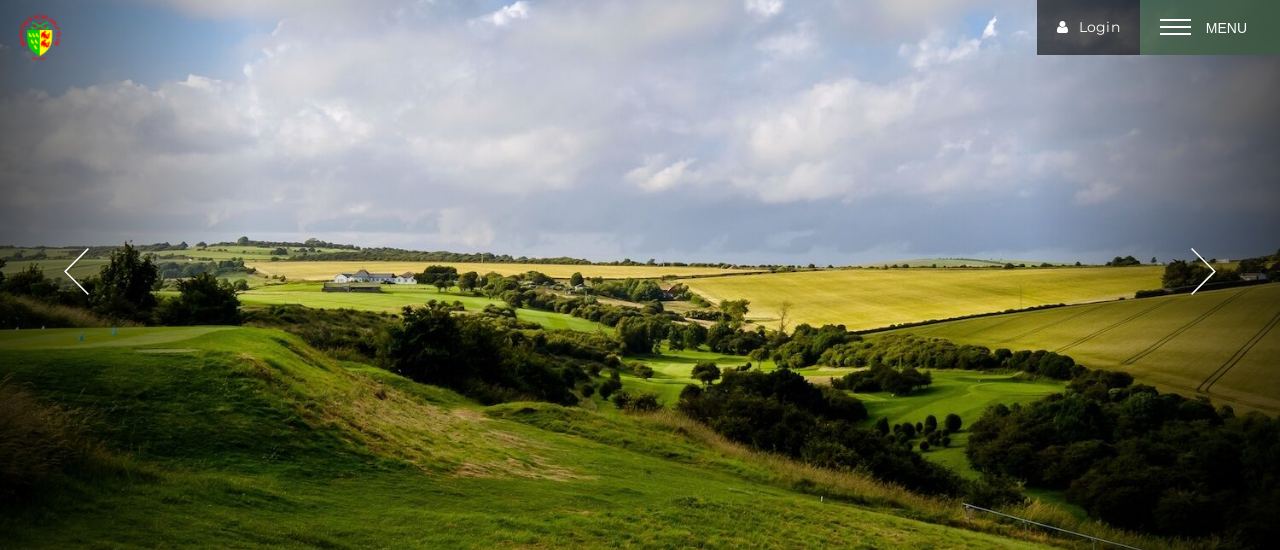Generate an in-depth description of the visual content.

The image captures a stunning panoramic view of a golf course nestled within a scenic landscape. Rolling hills stretch into the distance, adorned with patches of lush greenery and fields varying in shades of gold and green under a dramatic sky filled with soft, fluffy clouds. In the foreground, the well-manicured grass of the golf course creates a serene backdrop. To the right of the image, a modern clubhouse can be seen, set against the natural beauty of the surroundings, and the combination of overcast skies adds depth and character to the scene. This inviting landscape reflects the harmonious blend of sport and nature, emphasizing the tranquil environment of the club.